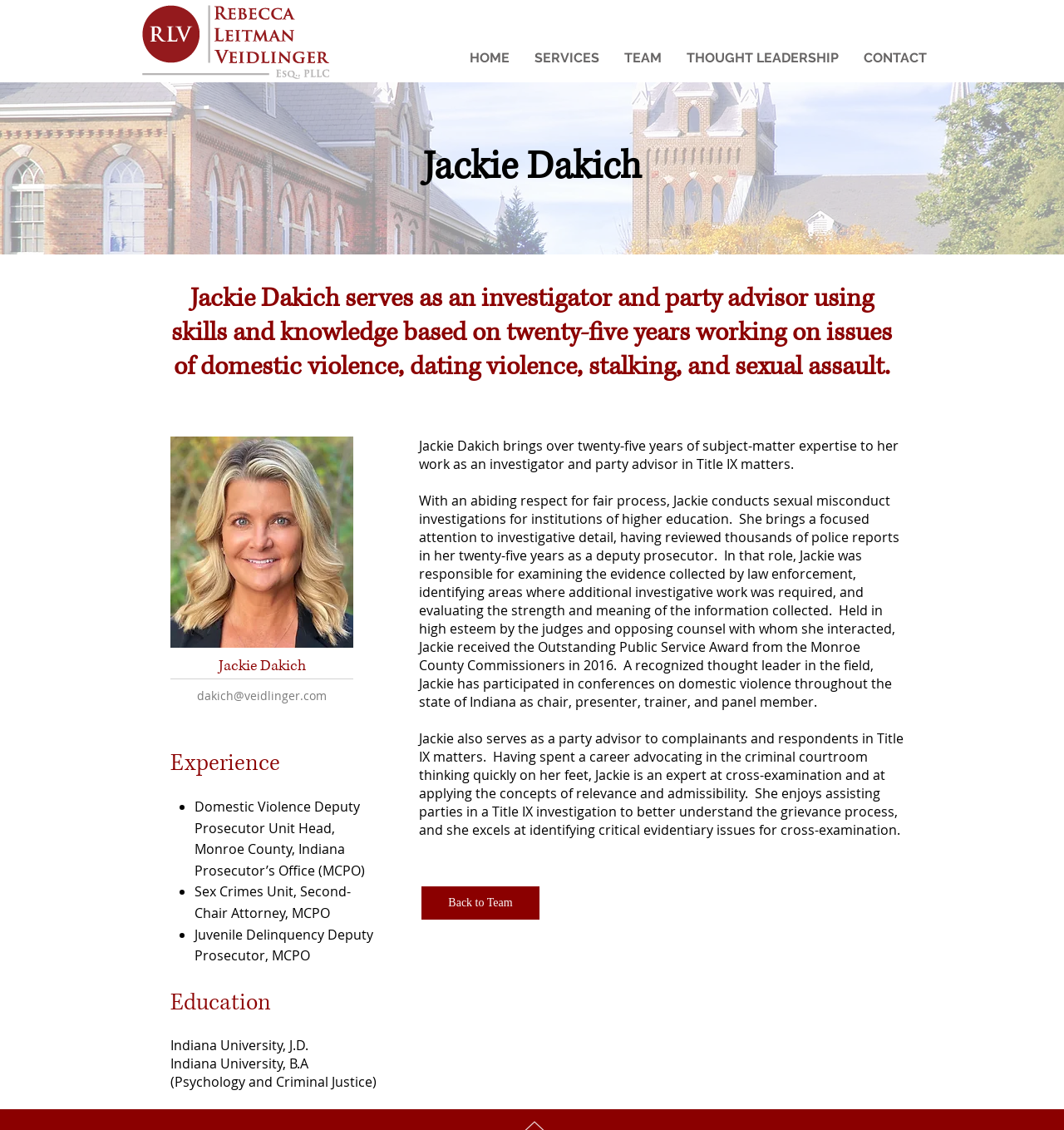What is Jackie Dakich's profession?
Please give a detailed and elaborate answer to the question based on the image.

Based on the webpage, Jackie Dakich serves as an investigator and party advisor using skills and knowledge based on twenty-five years working on issues of domestic violence, dating violence, stalking, and sexual assault.